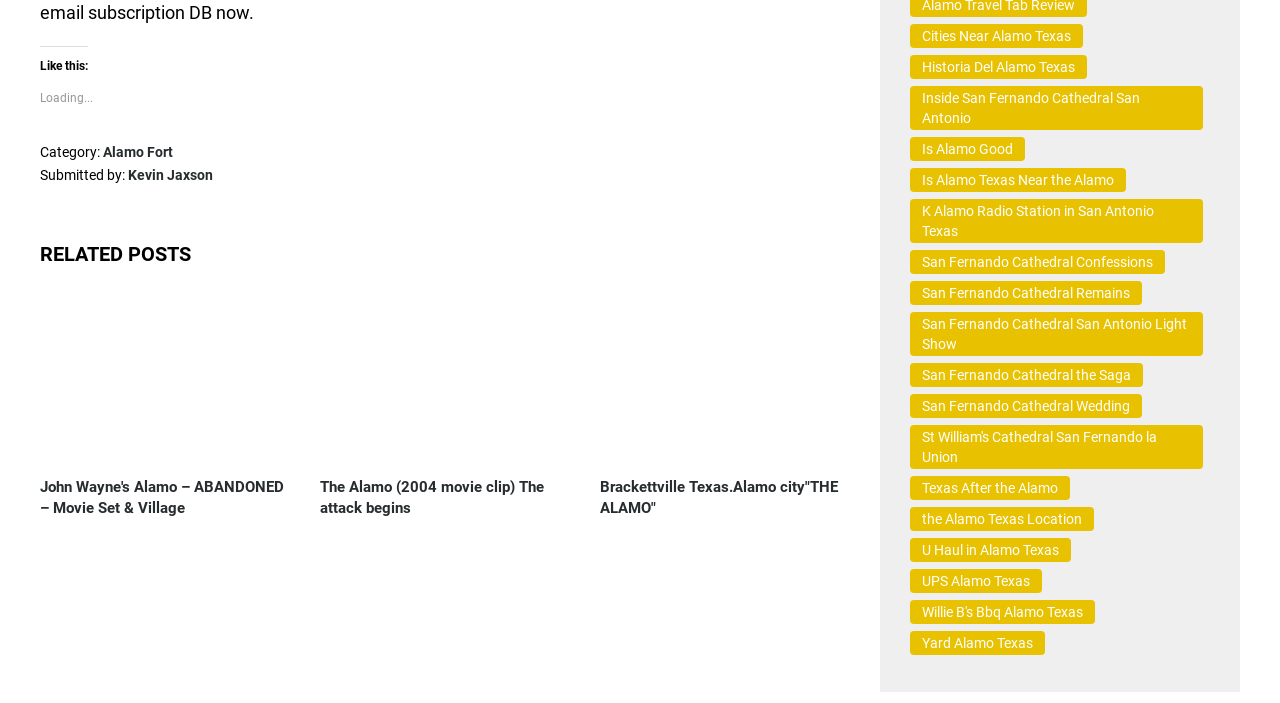Indicate the bounding box coordinates of the clickable region to achieve the following instruction: "Check the 'Yard Alamo Texas' link."

[0.711, 0.898, 0.816, 0.932]